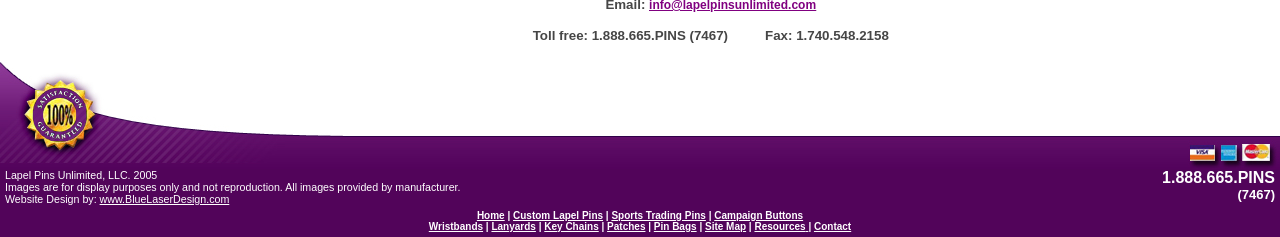What is the company's phone number? Based on the image, give a response in one word or a short phrase.

1.888.665.PINS (7467)